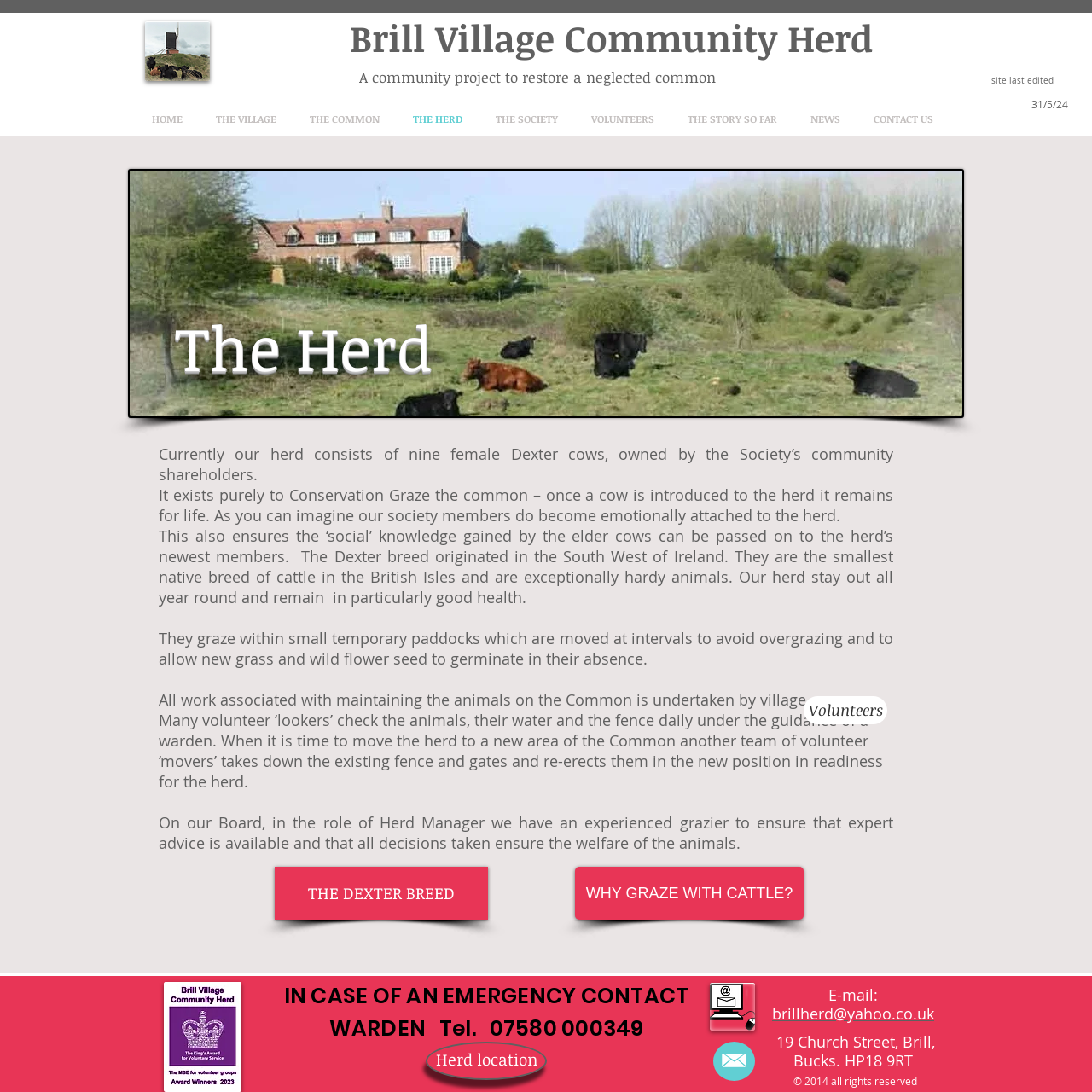With reference to the image, please provide a detailed answer to the following question: What is the purpose of the herd?

The purpose of the herd is mentioned in the text as 'it exists purely to Conservation Graze the common – once'.